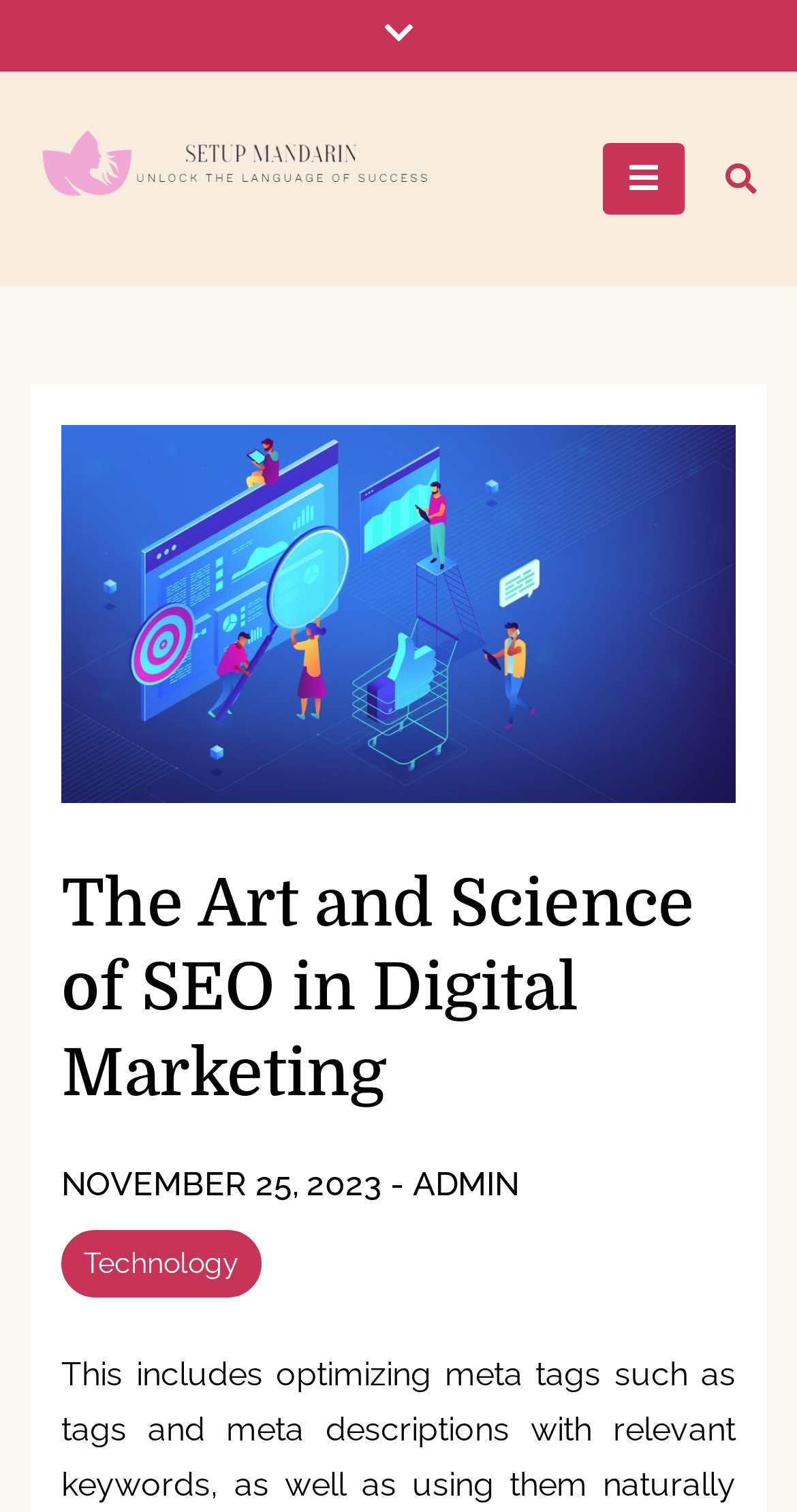What is the date of the article?
Refer to the image and provide a one-word or short phrase answer.

NOVEMBER 25, 2023